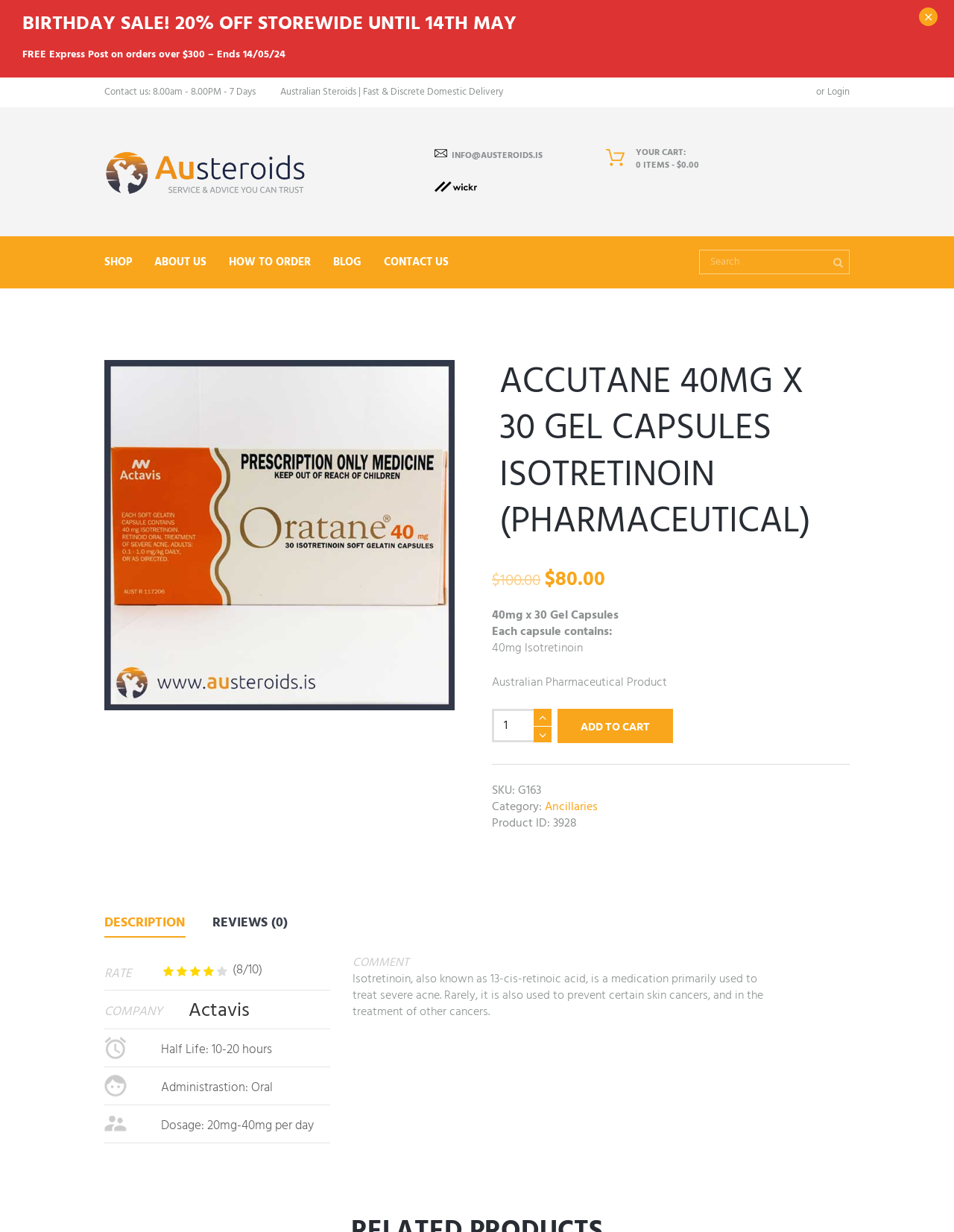Create a detailed narrative describing the layout and content of the webpage.

This webpage is an e-commerce product page for Accutane 40mg X 30 Gel Capsules Isotretinoin, a pharmaceutical product. At the top of the page, there is a header section with contact information, a login link, and a shopping cart icon. Below the header, there is a navigation menu with links to the shop, about us, how to order, blog, and contact us.

The main content of the page is divided into two sections. On the left side, there is a product image, and on the right side, there is a product description section. The product description section includes the product name, price, and a brief description of the product. There is also a quantity selector and an "Add to Cart" button.

Below the product description section, there is a tab list with two tabs: "Description" and "Reviews (0)". The "Description" tab is selected by default and displays a detailed product description, including information about the product's rate, company, half-life, administration, dosage, and comments.

At the bottom of the page, there is a footer section with a search bar and a button to submit the search query. There are also several links to other pages, including a birthday sale announcement and a notice about free express post on orders over $300.

On the right side of the page, there is a sidebar with a shopping cart icon and a link to the login page. There is also a button with a heart icon, which may be a wishlist or favorite button.

Overall, the webpage is well-organized and easy to navigate, with clear and concise product information and a prominent call-to-action to add the product to the cart.